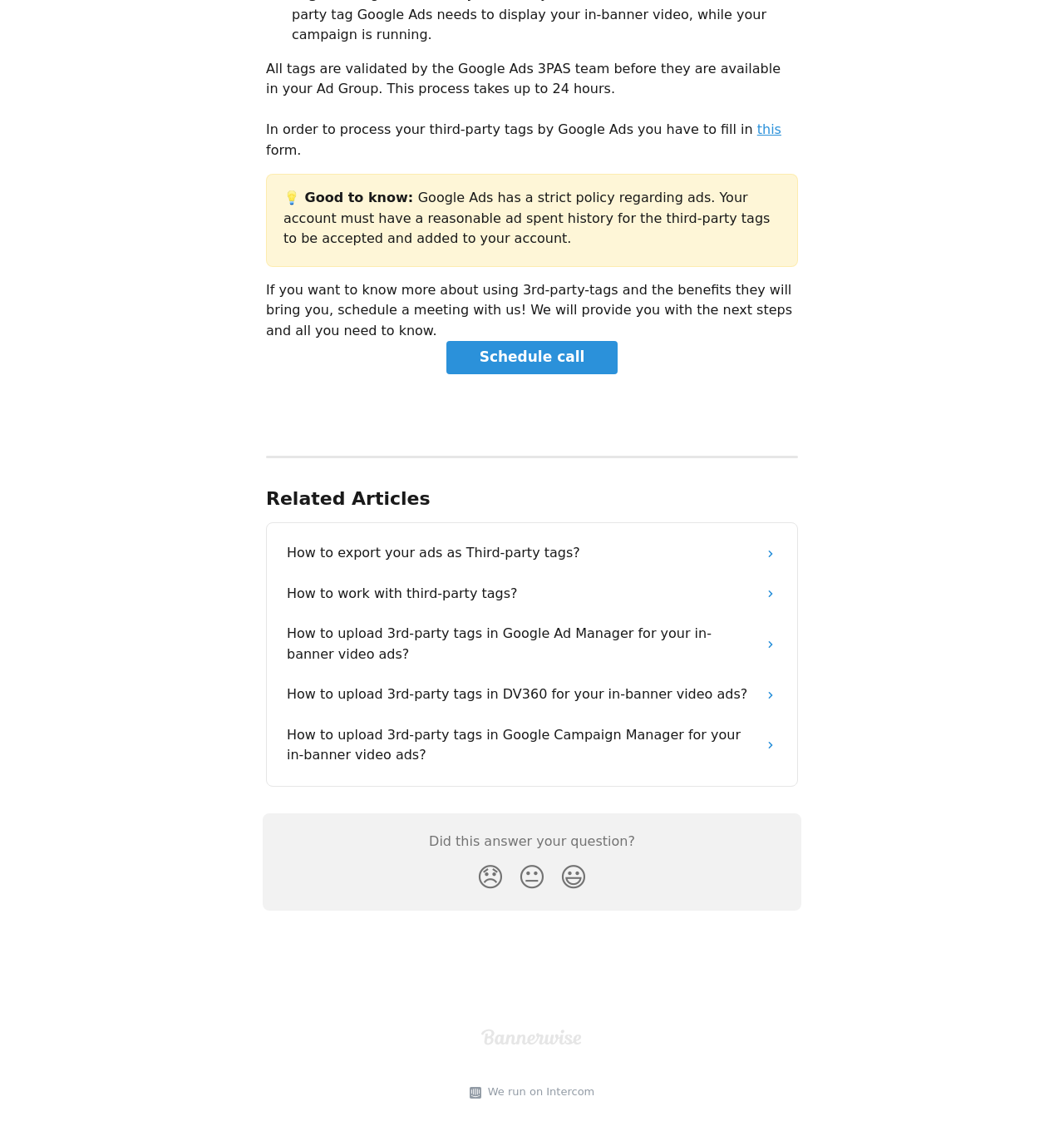Pinpoint the bounding box coordinates of the element you need to click to execute the following instruction: "Click on 'Bannerwise Help Center'". The bounding box should be represented by four float numbers between 0 and 1, in the format [left, top, right, bottom].

[0.452, 0.9, 0.548, 0.916]